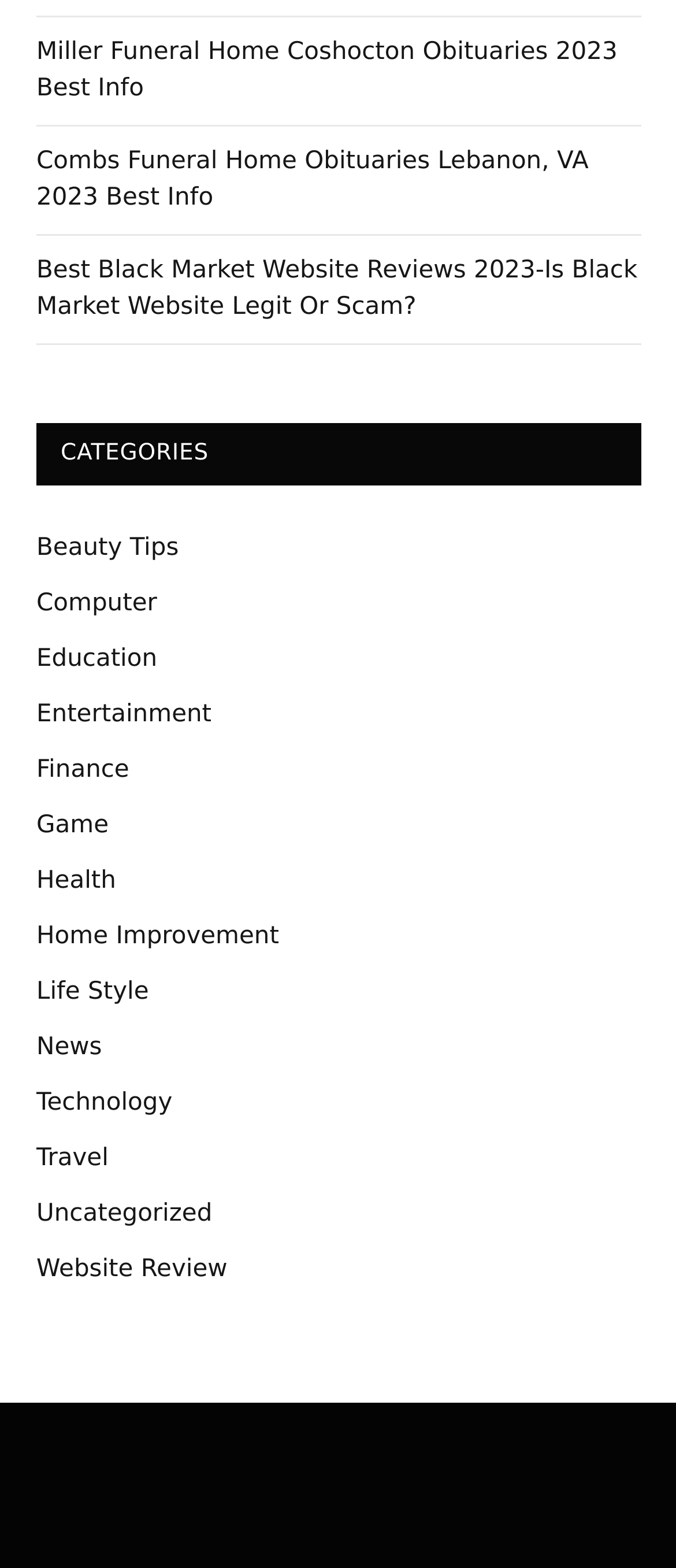Please reply to the following question with a single word or a short phrase:
What is the topic of the first link on the webpage?

Obituaries